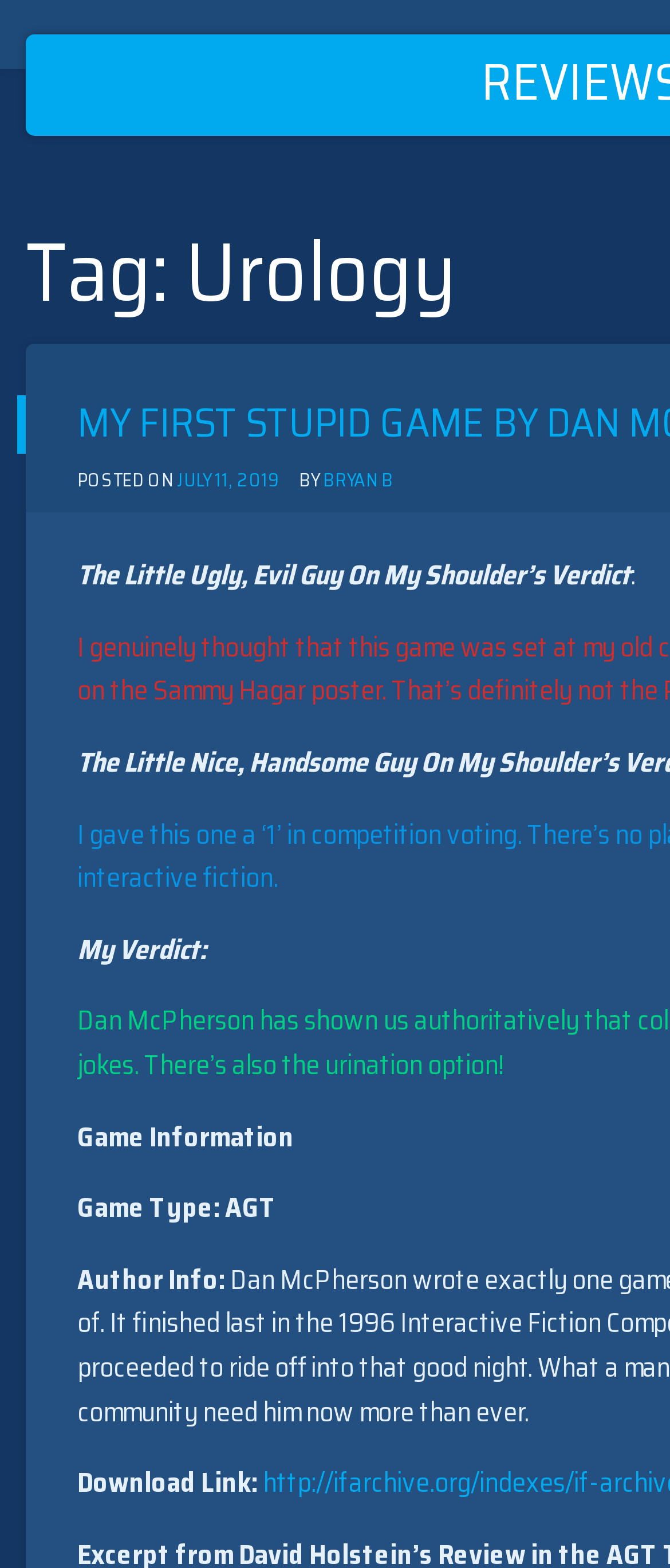Using the provided element description, identify the bounding box coordinates as (top-left x, top-left y, bottom-right x, bottom-right y). Ensure all values are between 0 and 1. Description: Canadian Visa

None